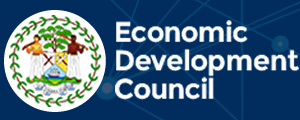What is the role of the Economic Development Council?
Answer the question in a detailed and comprehensive manner.

The caption describes the Economic Development Council as a public-private advisory body aimed at strengthening partnerships for sustainable economic growth in Belize, indicating its role in fostering economic development.